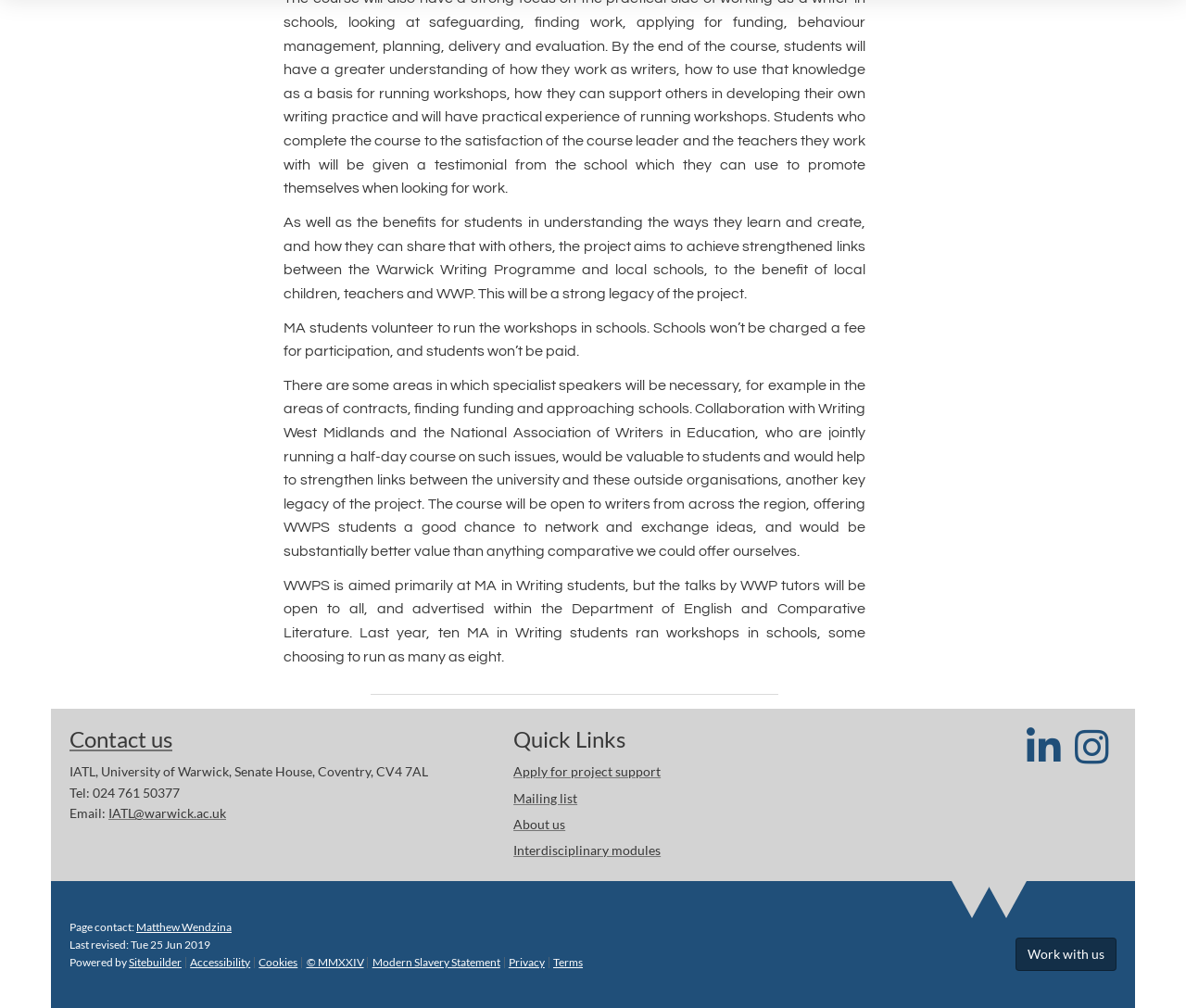What is the location of the university?
Look at the image and answer the question with a single word or phrase.

Coventry, CV4 7AL